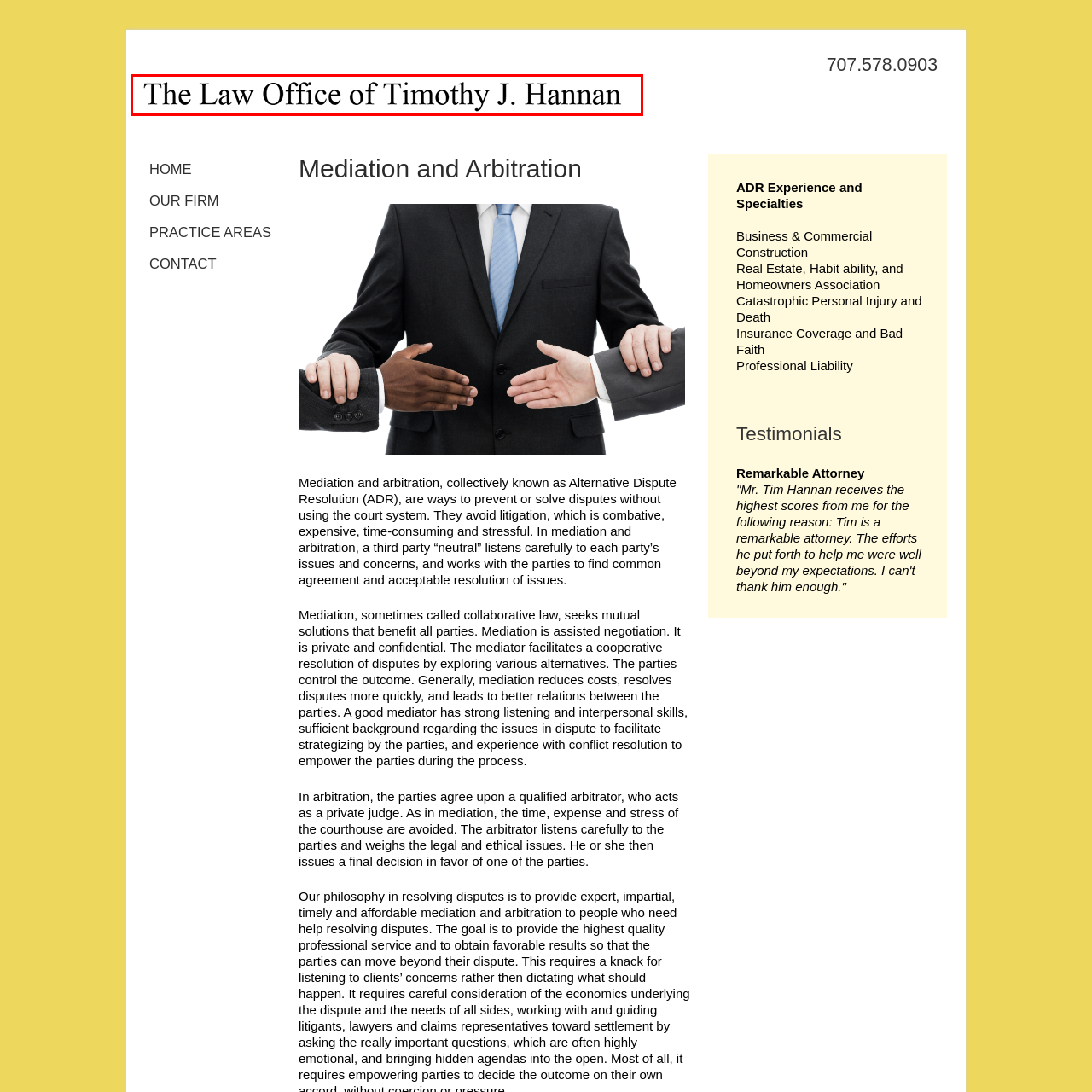Offer a comprehensive narrative for the image inside the red bounding box.

The image features the title "The Law Office of Timothy J. Hannan," prominently displayed in a sophisticated and professional font. This represents the legal practice of Timothy J. Hannan, indicating a focus on mediation and arbitration, key components of alternative dispute resolution (ADR). The design conveys professionalism and trust, essential attributes for a law office that aims to assist clients in resolving disputes efficiently and amicably.